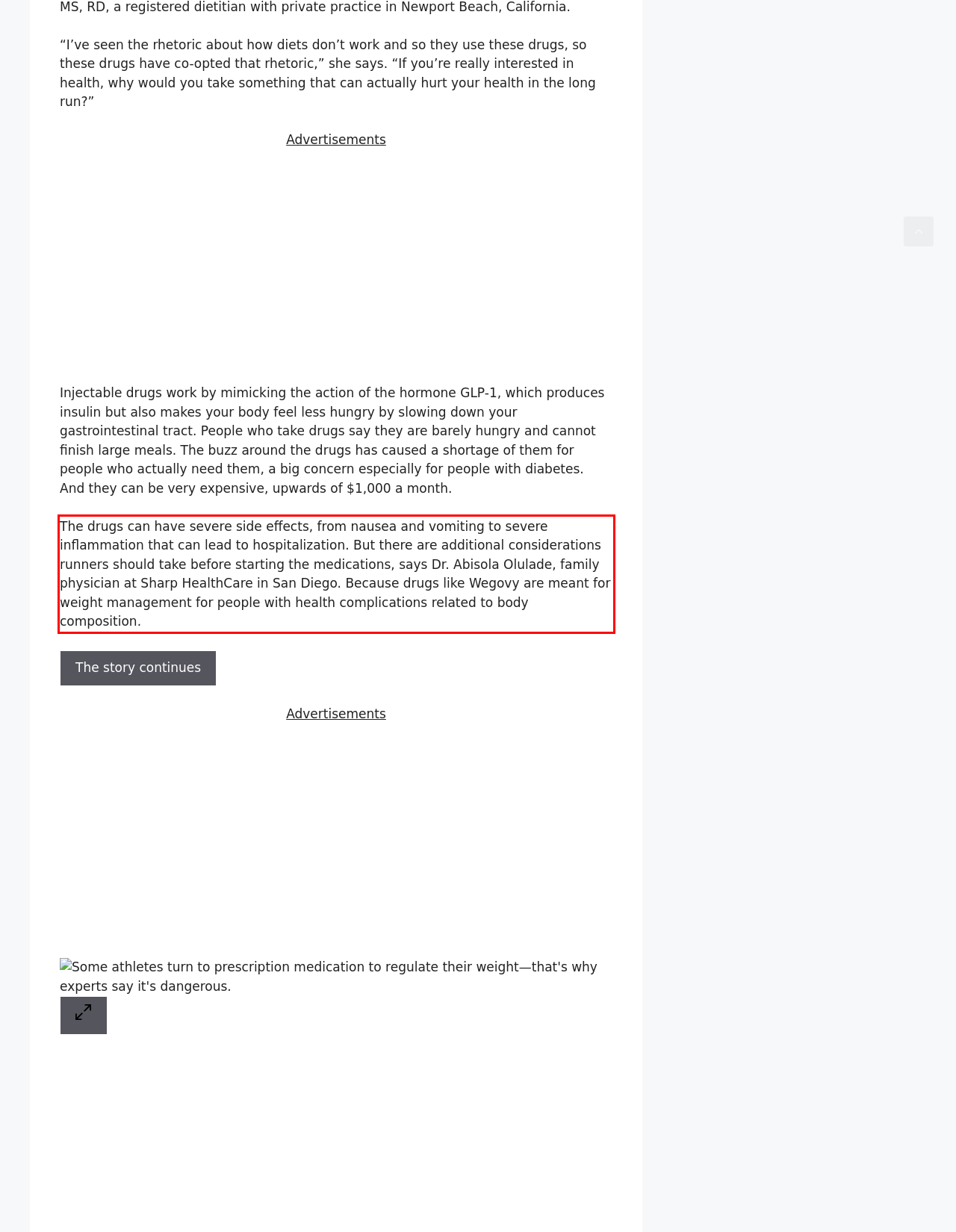You are provided with a screenshot of a webpage that includes a UI element enclosed in a red rectangle. Extract the text content inside this red rectangle.

The drugs can have severe side effects, from nausea and vomiting to severe inflammation that can lead to hospitalization. But there are additional considerations runners should take before starting the medications, says Dr. Abisola Olulade, family physician at Sharp HealthCare in San Diego. Because drugs like Wegovy are meant for weight management for people with health complications related to body composition.